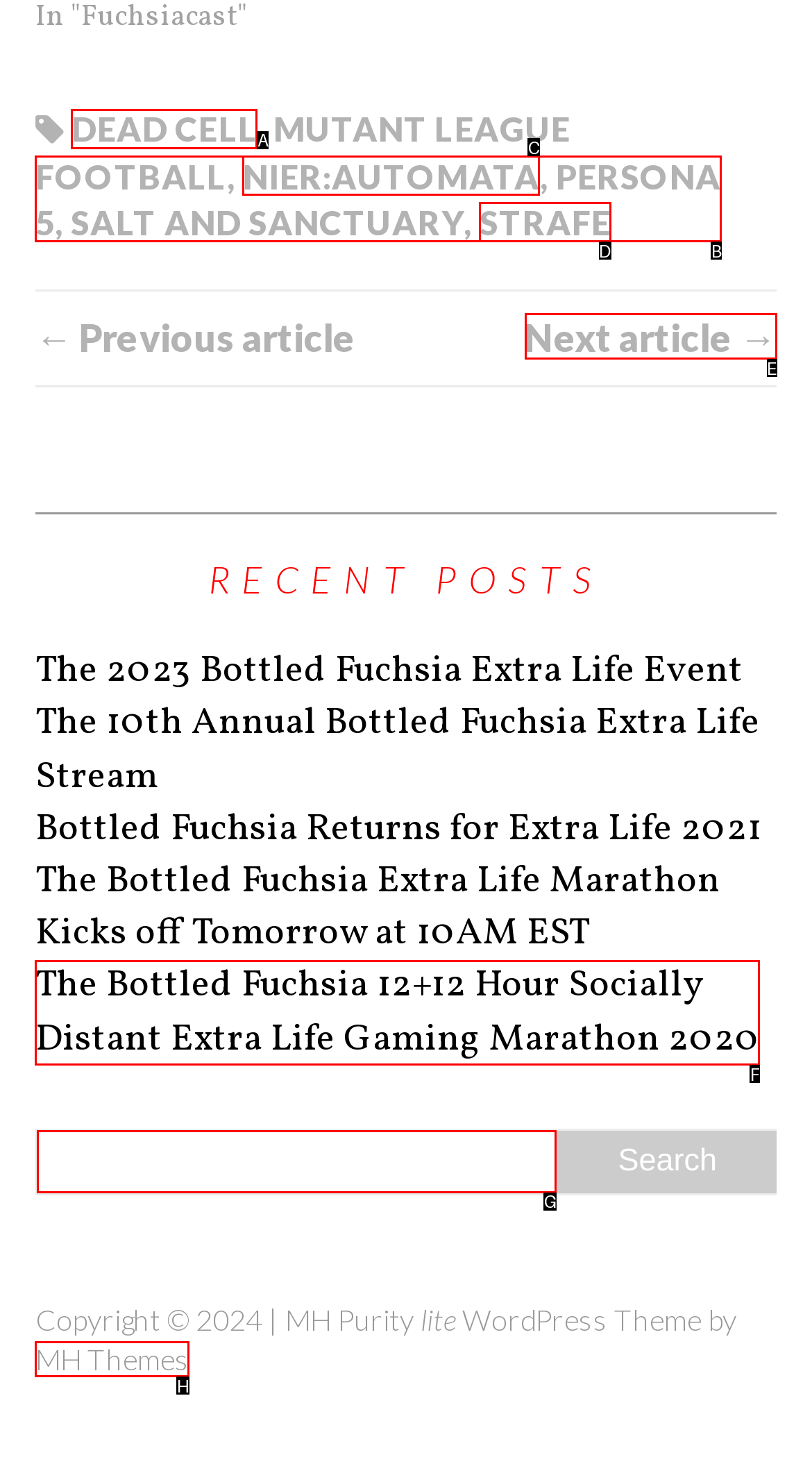Identify which option matches the following description: Papers in the same Issue
Answer by giving the letter of the correct option directly.

None